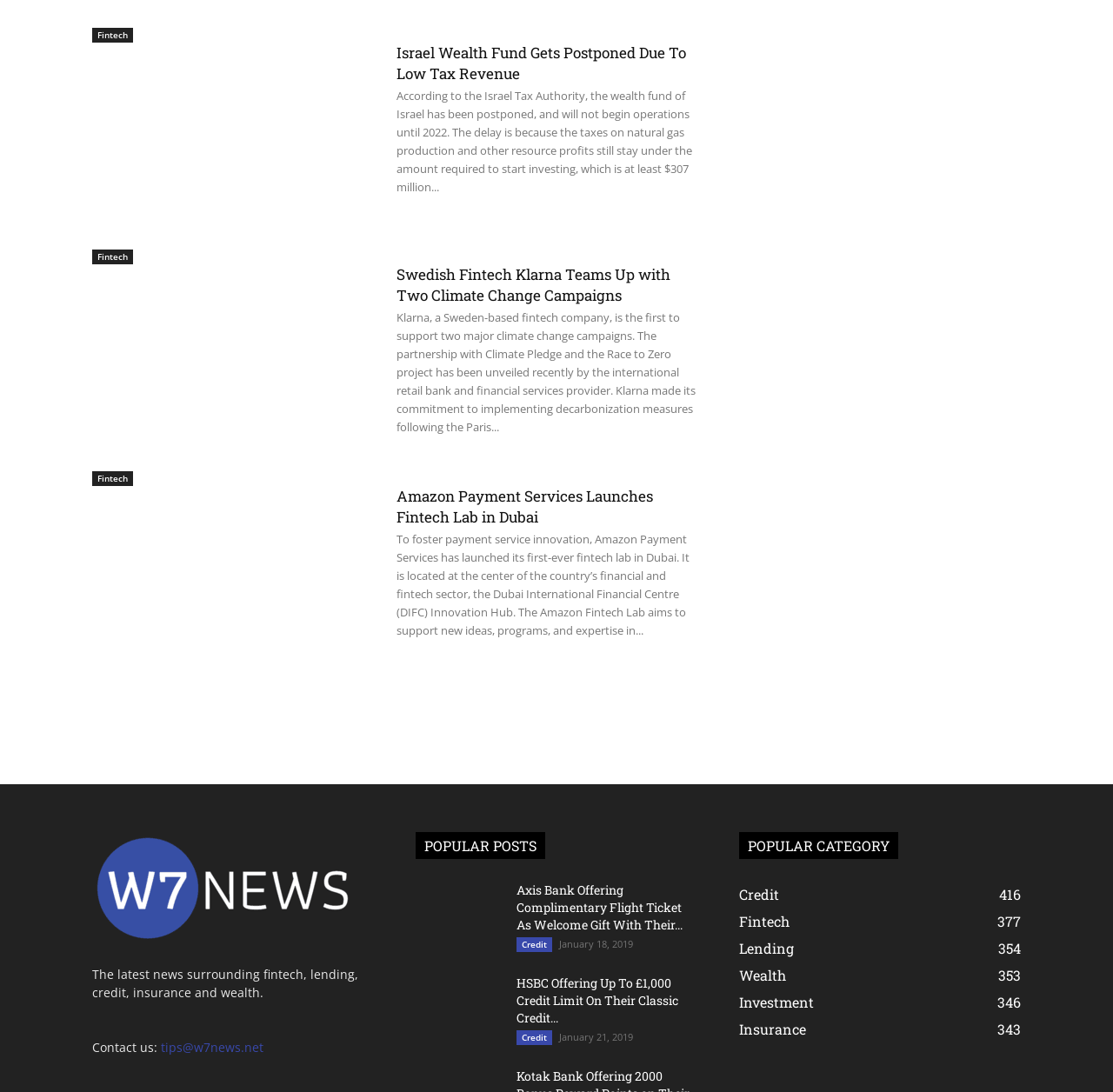What is the topic of the news article at the top?
Provide a short answer using one word or a brief phrase based on the image.

Israel Wealth Fund